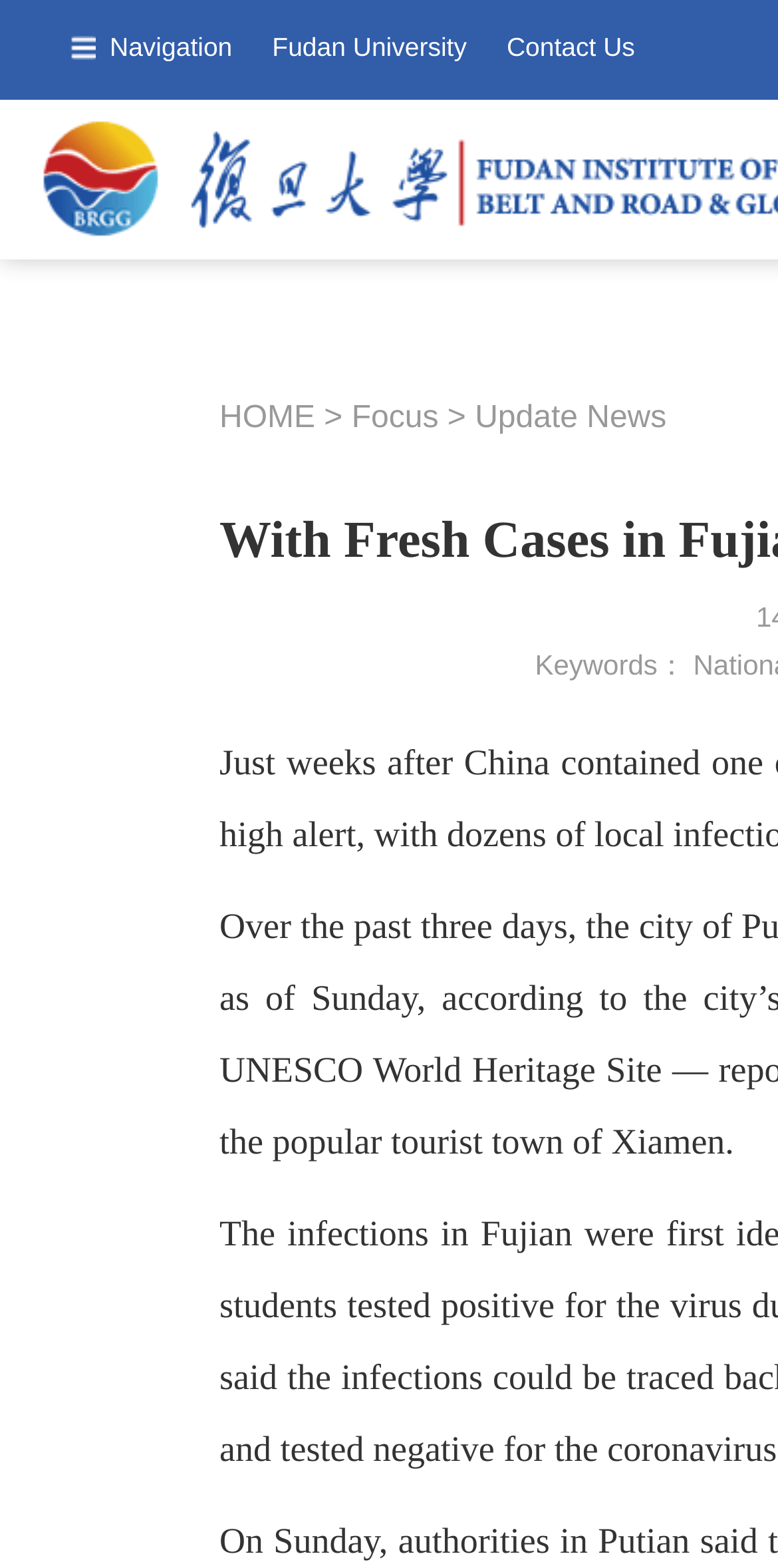Provide the bounding box coordinates for the UI element described in this sentence: "HOME". The coordinates should be four float values between 0 and 1, i.e., [left, top, right, bottom].

[0.282, 0.256, 0.405, 0.277]